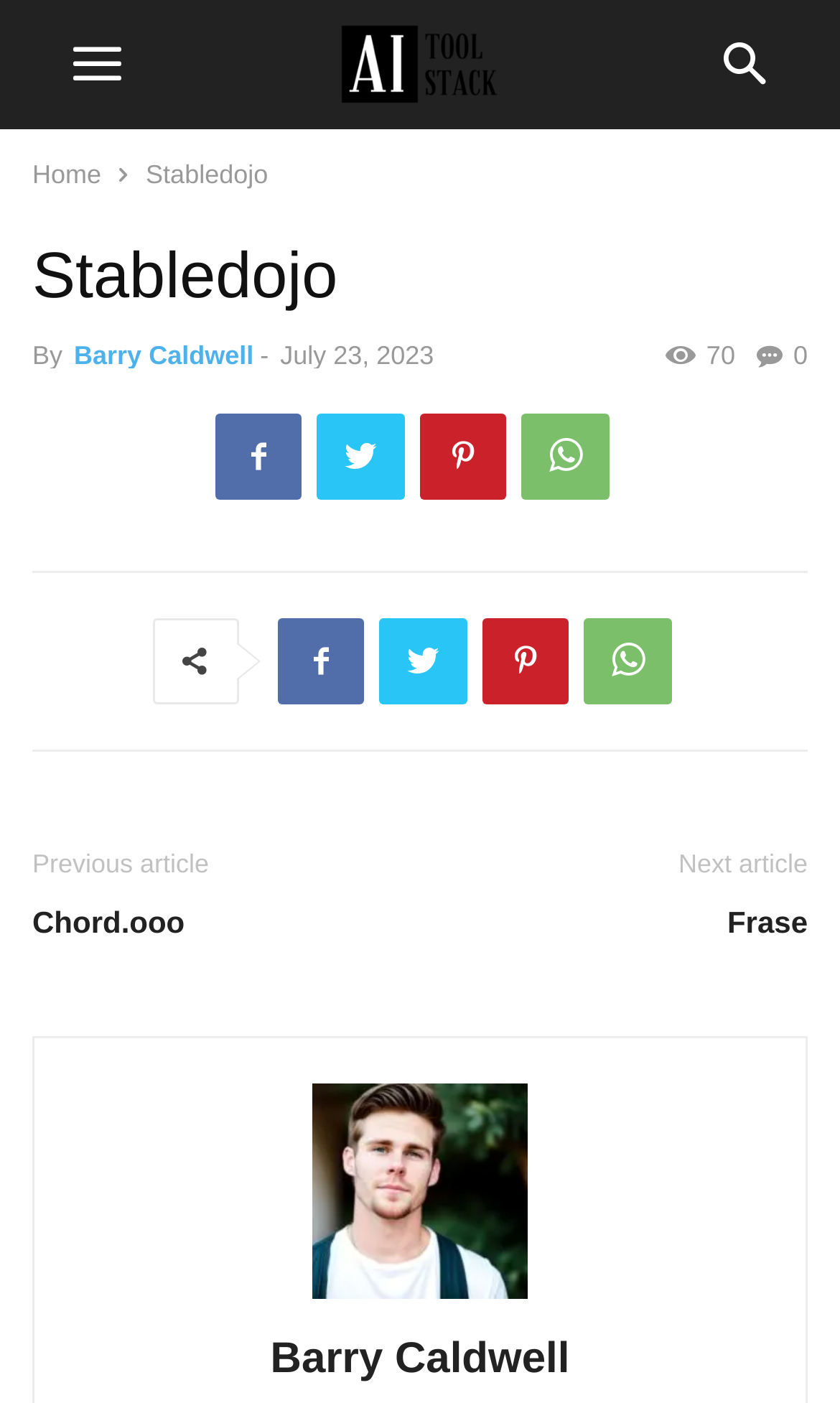Pinpoint the bounding box coordinates of the element that must be clicked to accomplish the following instruction: "Click the Home link". The coordinates should be in the format of four float numbers between 0 and 1, i.e., [left, top, right, bottom].

[0.038, 0.114, 0.121, 0.135]